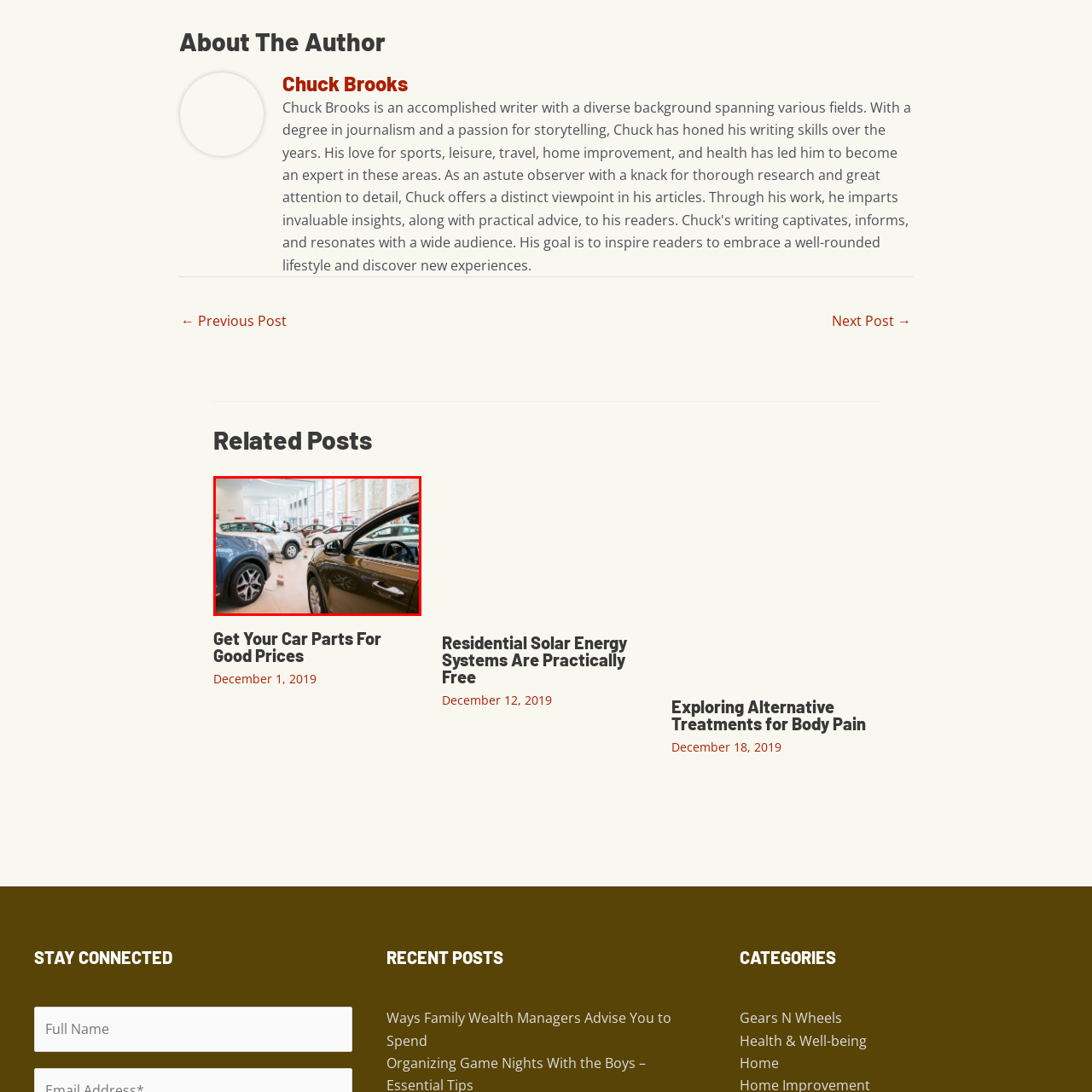Describe the features and objects visible in the red-framed section of the image in detail.

The image depicts an inviting auto shop interior, showcasing a selection of vehicles arranged prominently. In the foreground, a brown car is positioned, highlighting its sleek design and modern features. Surrounding it, various other vehicles in shades of blue, white, and silver can be seen, emphasizing the store's diverse inventory. Large windows allow natural light to flood the space, creating a bright and airy atmosphere. This visual captures the essence of contemporary automotive retail, inviting potential customers to explore and consider their next car purchase.